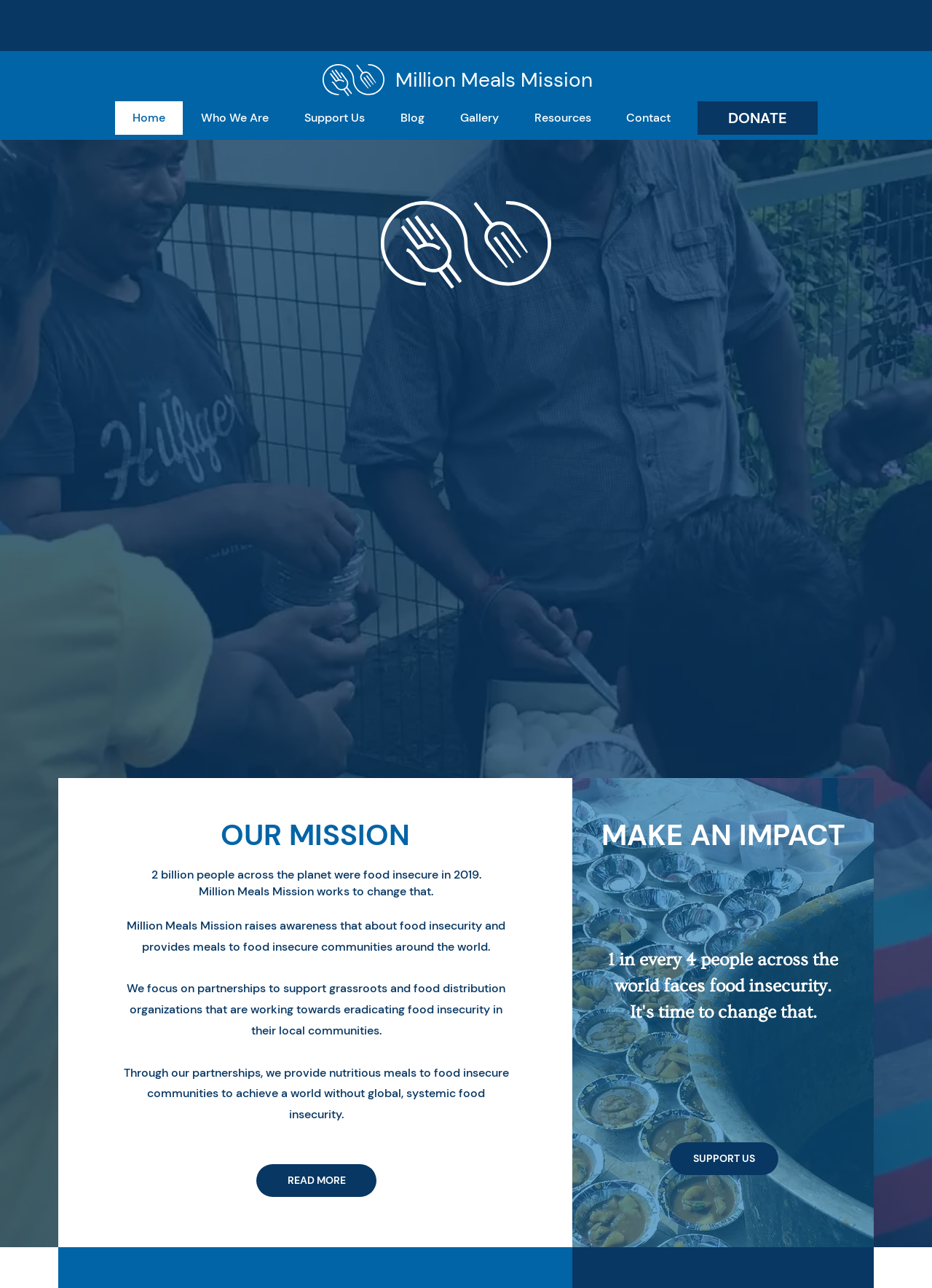What is the purpose of Million Meals Mission?
Using the image as a reference, deliver a detailed and thorough answer to the question.

The purpose of Million Meals Mission can be inferred from the text '2 billion people across the planet were food insecure in 2019. Million Meals Mission works to change that.' and also from the text 'Through our partnerships, we provide nutritious meals to food insecure communities to achieve a world without global, systemic food insecurity.' which suggests that the organization is working to change food insecurity.